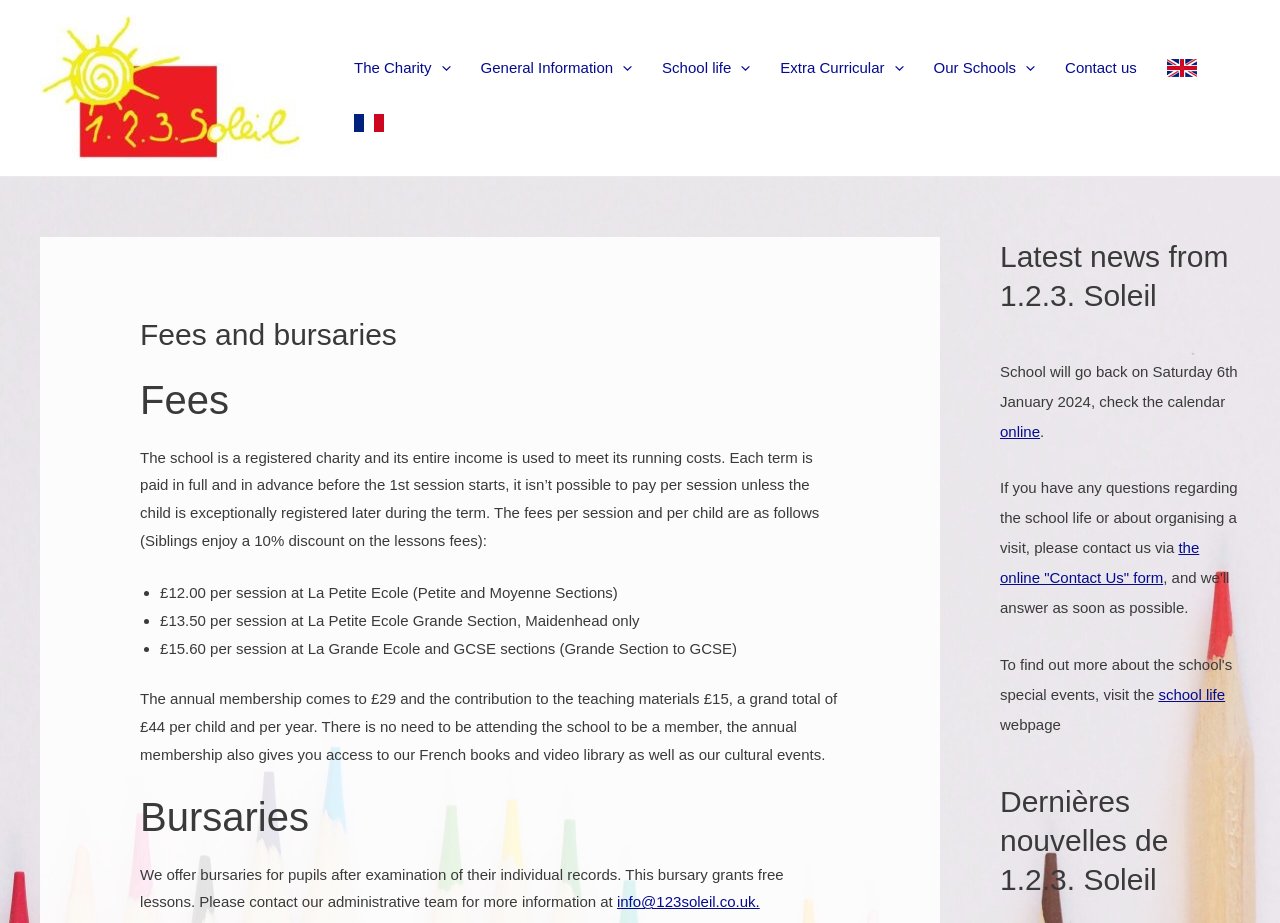Locate the bounding box coordinates of the element that should be clicked to fulfill the instruction: "Click on The Charity link".

[0.265, 0.036, 0.364, 0.112]